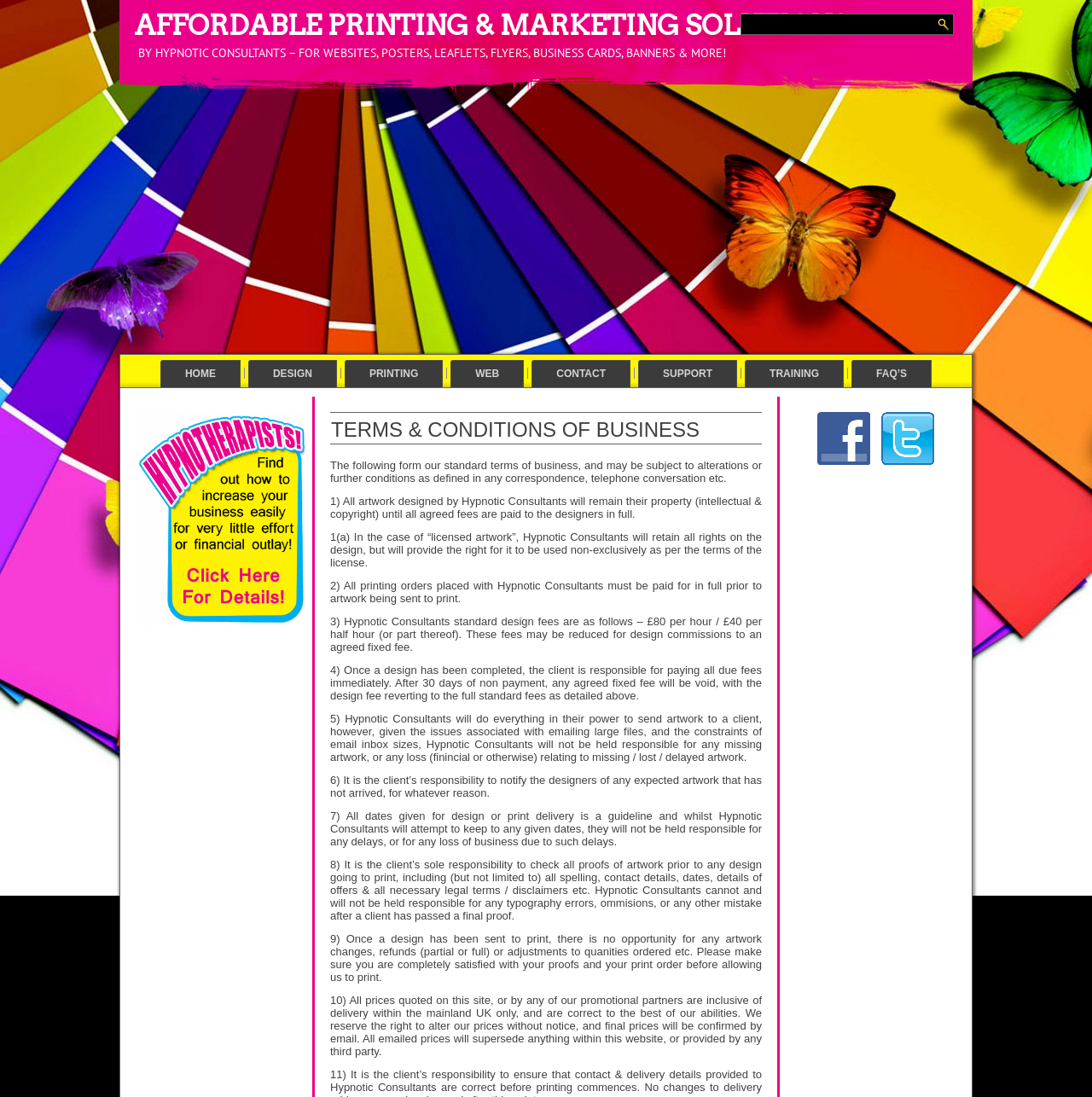Answer this question in one word or a short phrase: What is the company name mentioned on the webpage?

Hypnotic Consultants